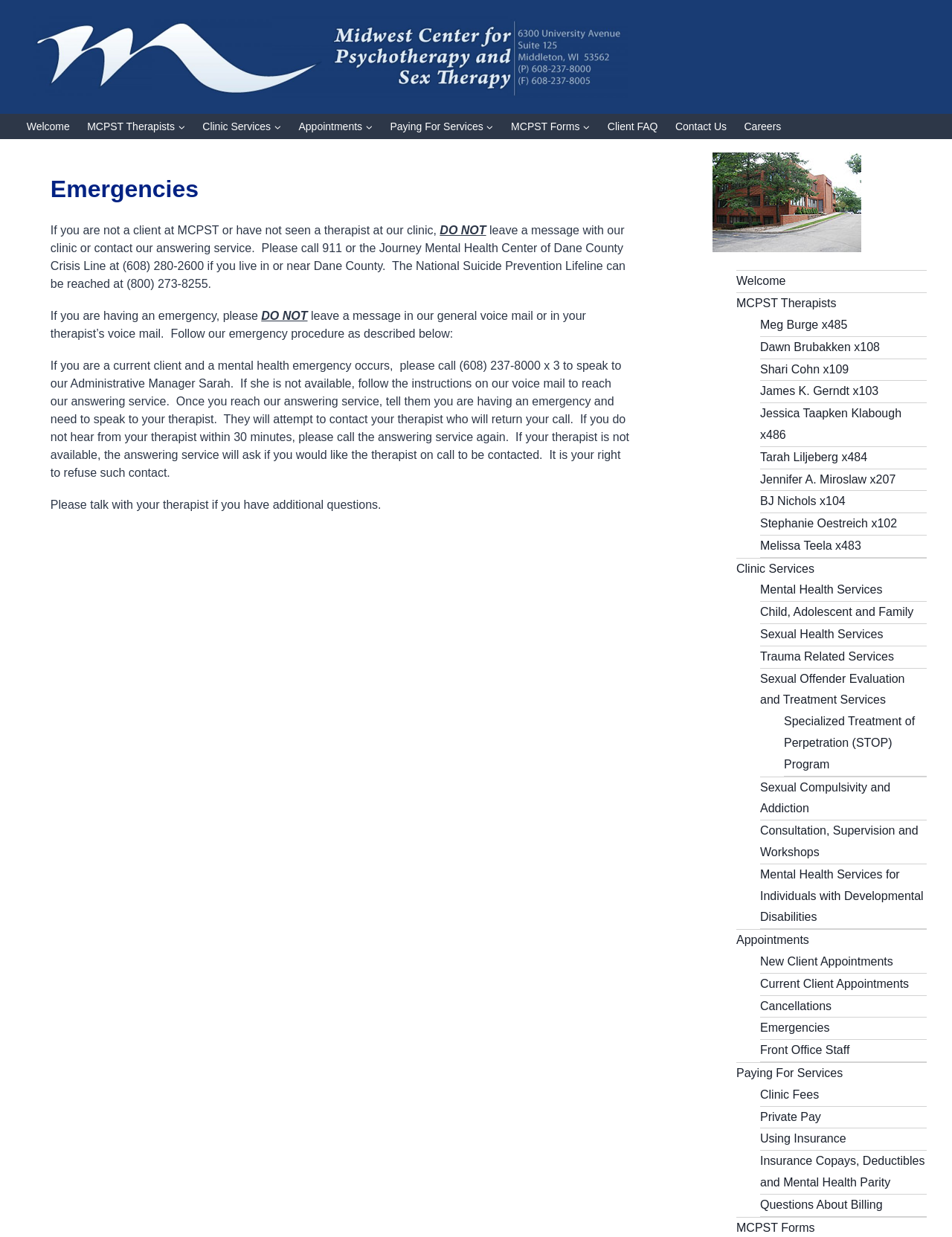Identify the bounding box coordinates of the element that should be clicked to fulfill this task: "Click the 'MCPST Therapists' link". The coordinates should be provided as four float numbers between 0 and 1, i.e., [left, top, right, bottom].

[0.082, 0.092, 0.204, 0.113]